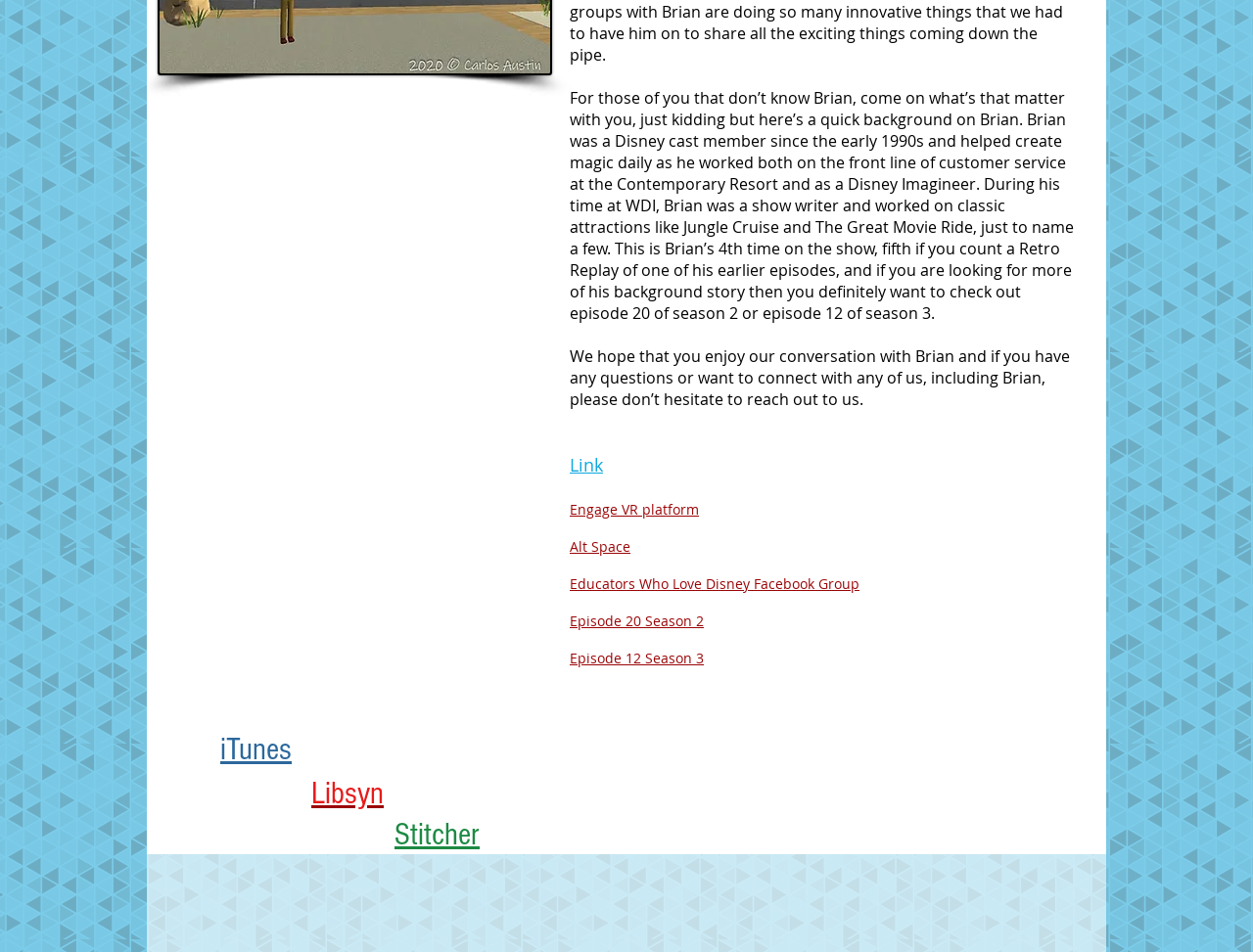Based on the element description, predict the bounding box coordinates (top-left x, top-left y, bottom-right x, bottom-right y) for the UI element in the screenshot: Port Stanley

None